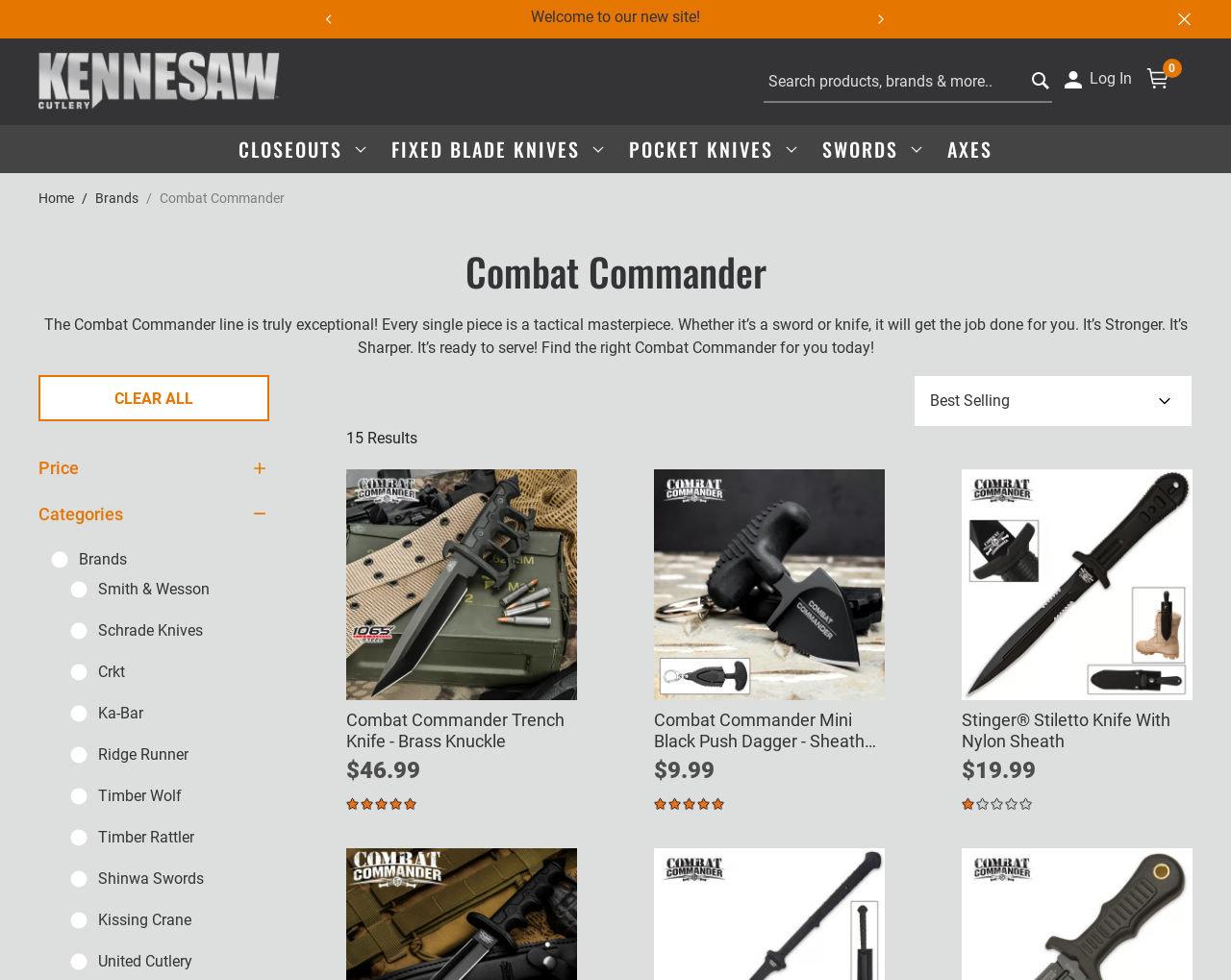Respond with a single word or phrase:
What is the brand of the first product?

Combat Commander